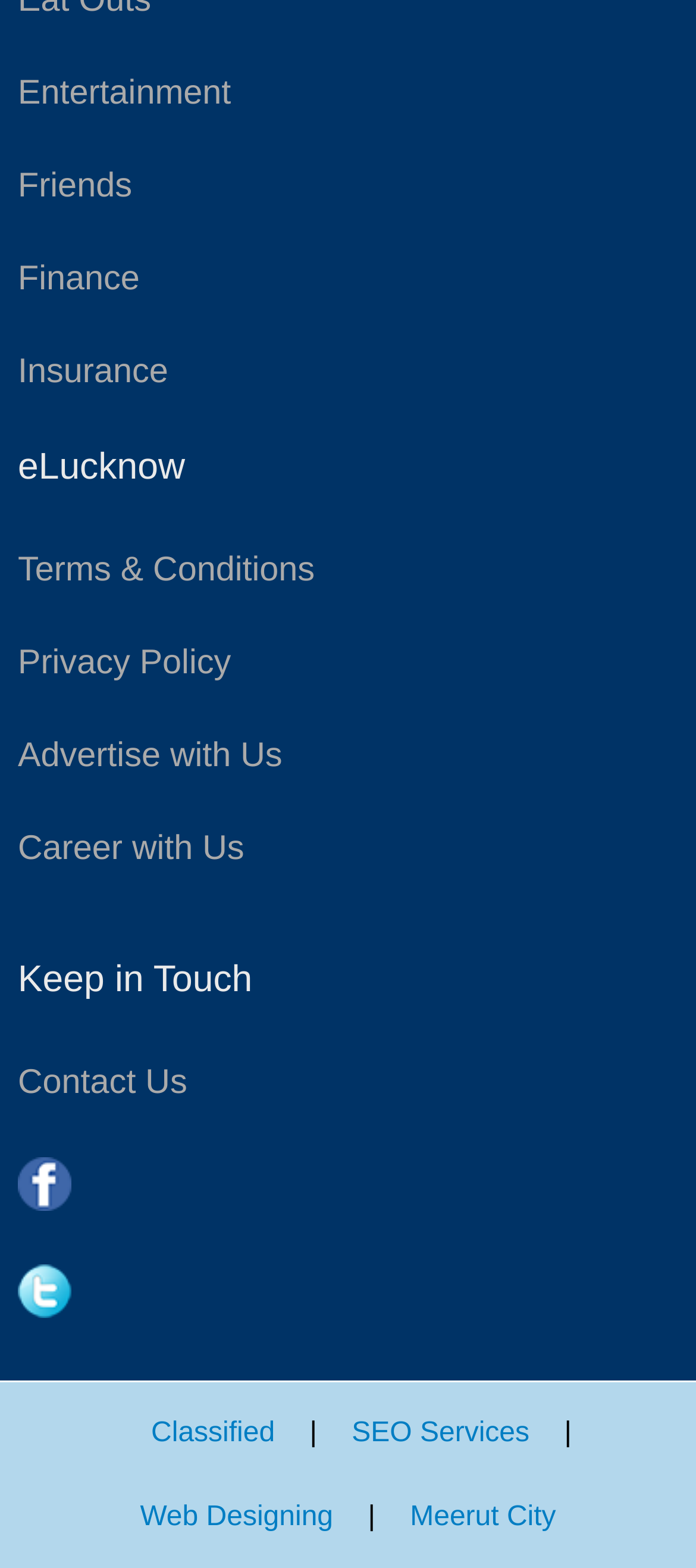Answer with a single word or phrase: 
What categories are available on the website?

Entertainment, Friends, Finance, Insurance